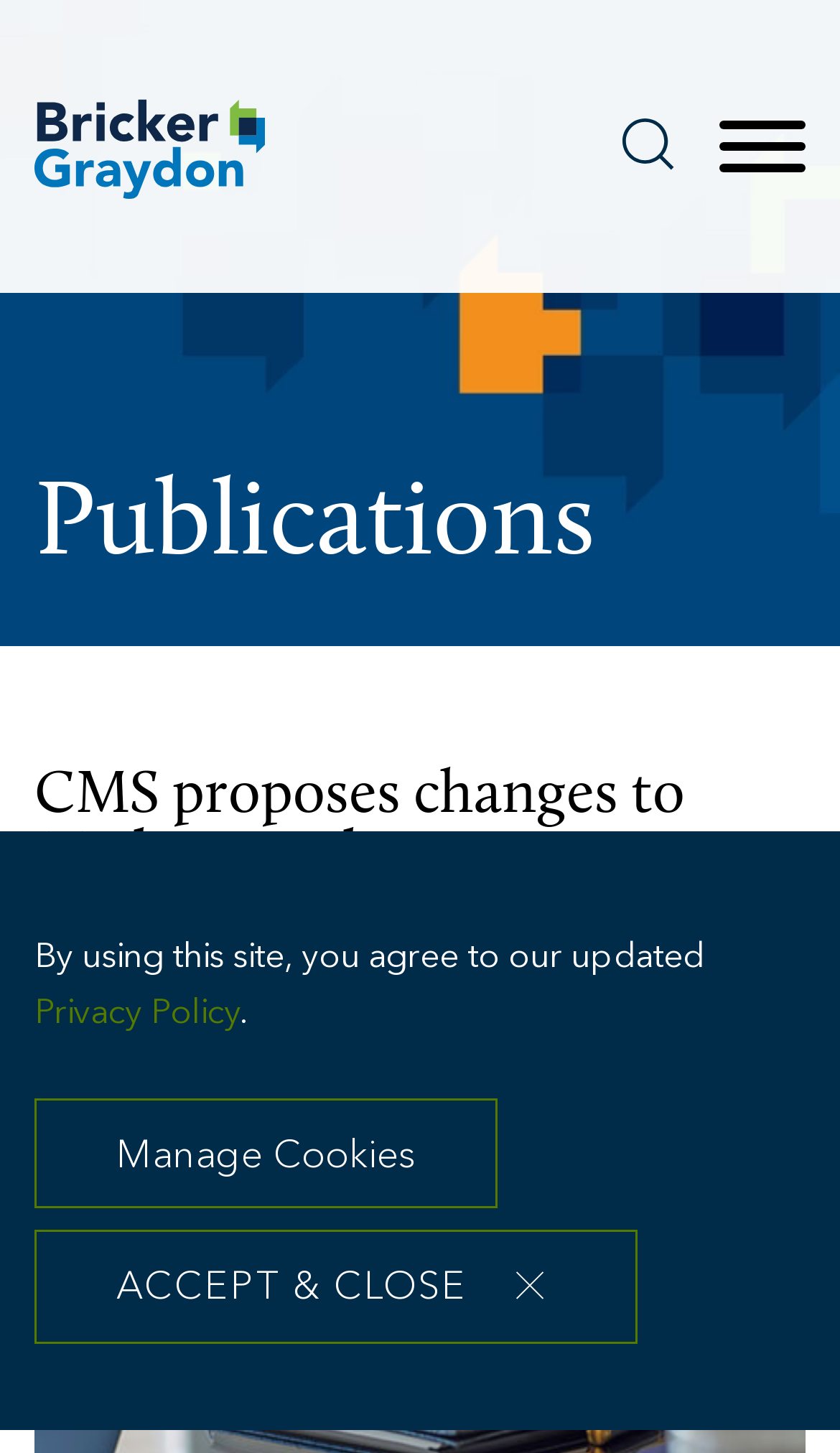Bounding box coordinates are specified in the format (top-left x, top-left y, bottom-right x, bottom-right y). All values are floating point numbers bounded between 0 and 1. Please provide the bounding box coordinate of the region this sentence describes: Menu

[0.846, 0.08, 0.969, 0.125]